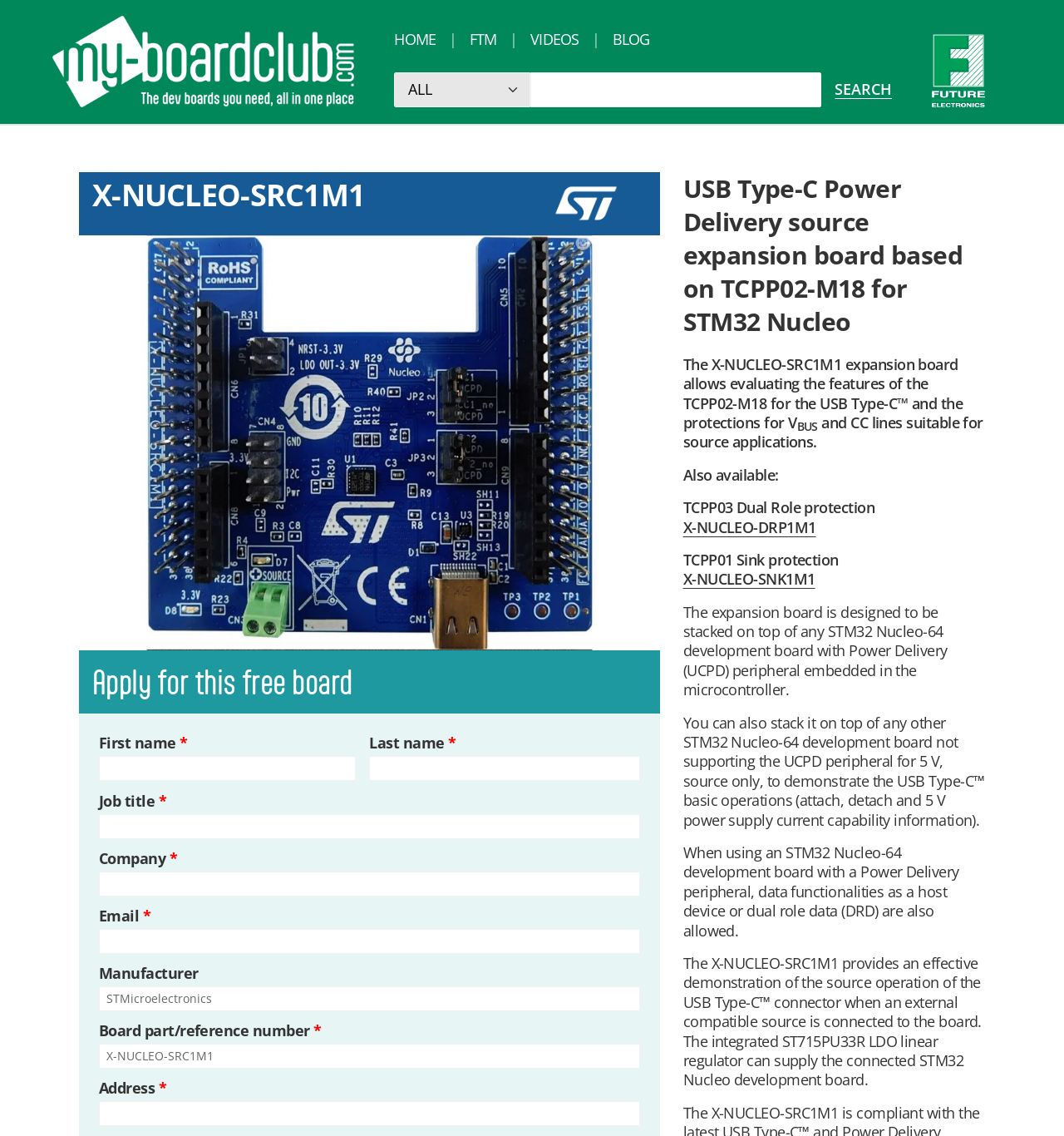Generate a comprehensive description of the webpage.

The webpage is about the X-NUCLEO-SRC1M1, a FTM Board Club, which is a USB Type-C Power Delivery source expansion board. At the top, there is a navigation menu with links to HOME, FTM, VIDEOS, and BLOG. Next to the navigation menu, there is a search bar with a combobox and a search button. 

Below the navigation menu, there is a large image of the X-NUCLEO-SRC1M1 board, accompanied by a heading with the board's name and a brief description. 

On the left side of the page, there is a form to apply for the free board, which includes fields for first name, last name, job title, company, email, manufacturer, board part/reference number, and address. All fields are required except for the manufacturer field.

On the right side of the page, there is a detailed description of the X-NUCLEO-SRC1M1 expansion board, including its features, capabilities, and compatible development boards. The text is divided into several paragraphs, with headings and links to related products, such as the TCPP03 Dual Role protection and TCPP01 Sink protection.